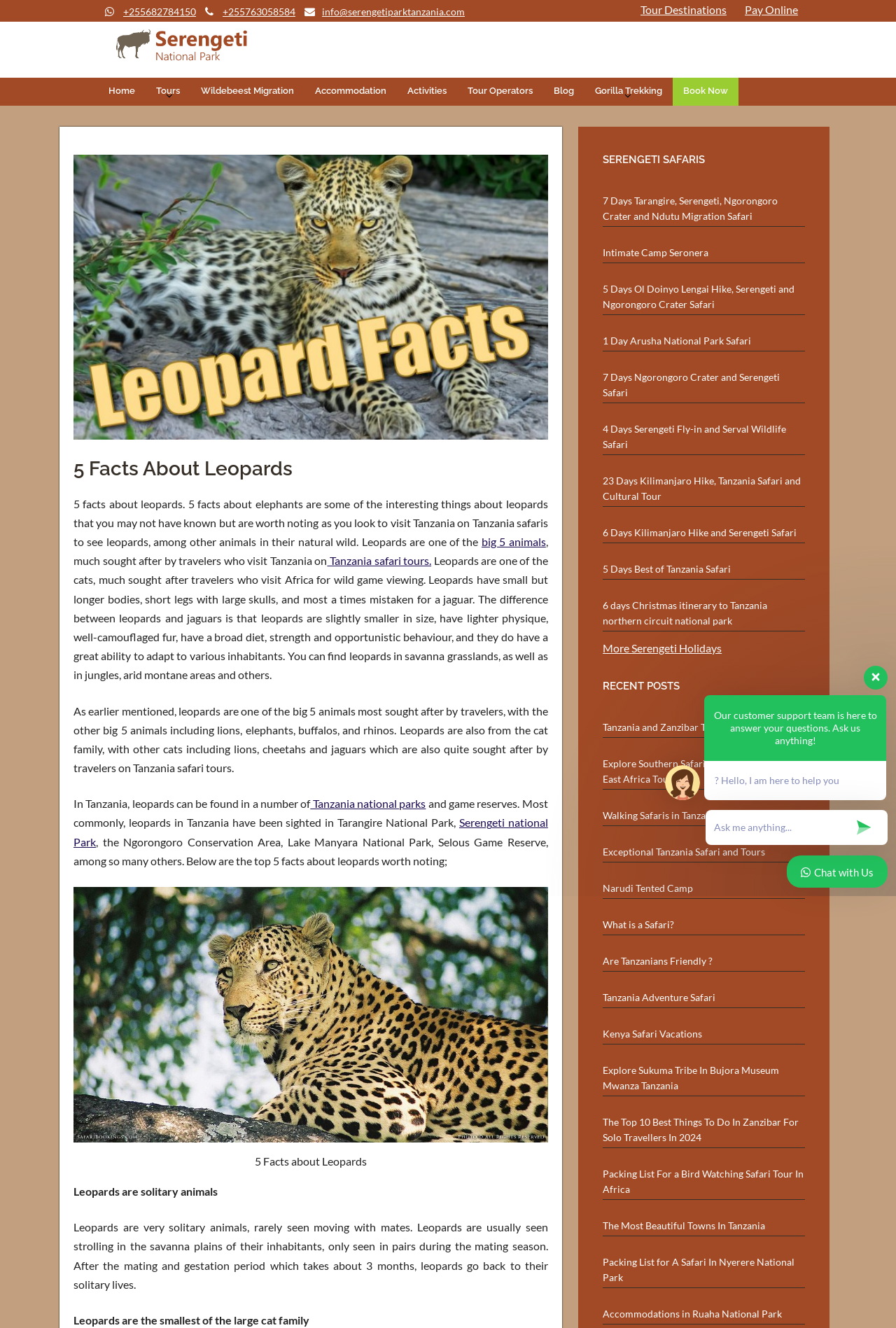Answer this question in one word or a short phrase: What is the behavior of leopards according to the article?

Solitary